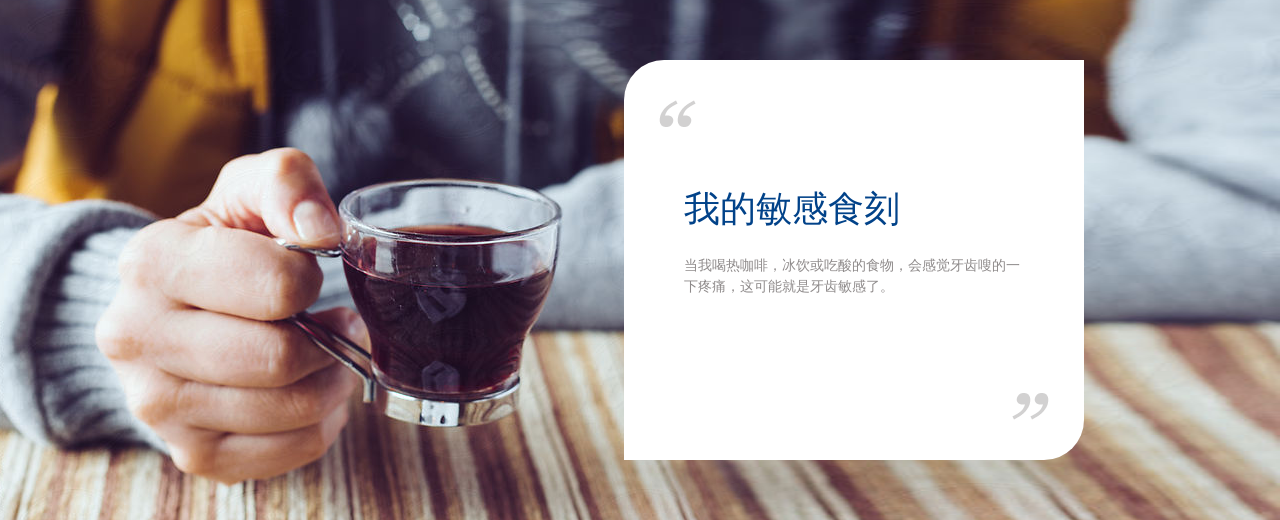What is the atmosphere in the setting?
Refer to the screenshot and deliver a thorough answer to the question presented.

The soft lighting in the background creates a warm and inviting atmosphere, which is enhanced by the cozy setting and the rustic charm of the table beneath the drink.